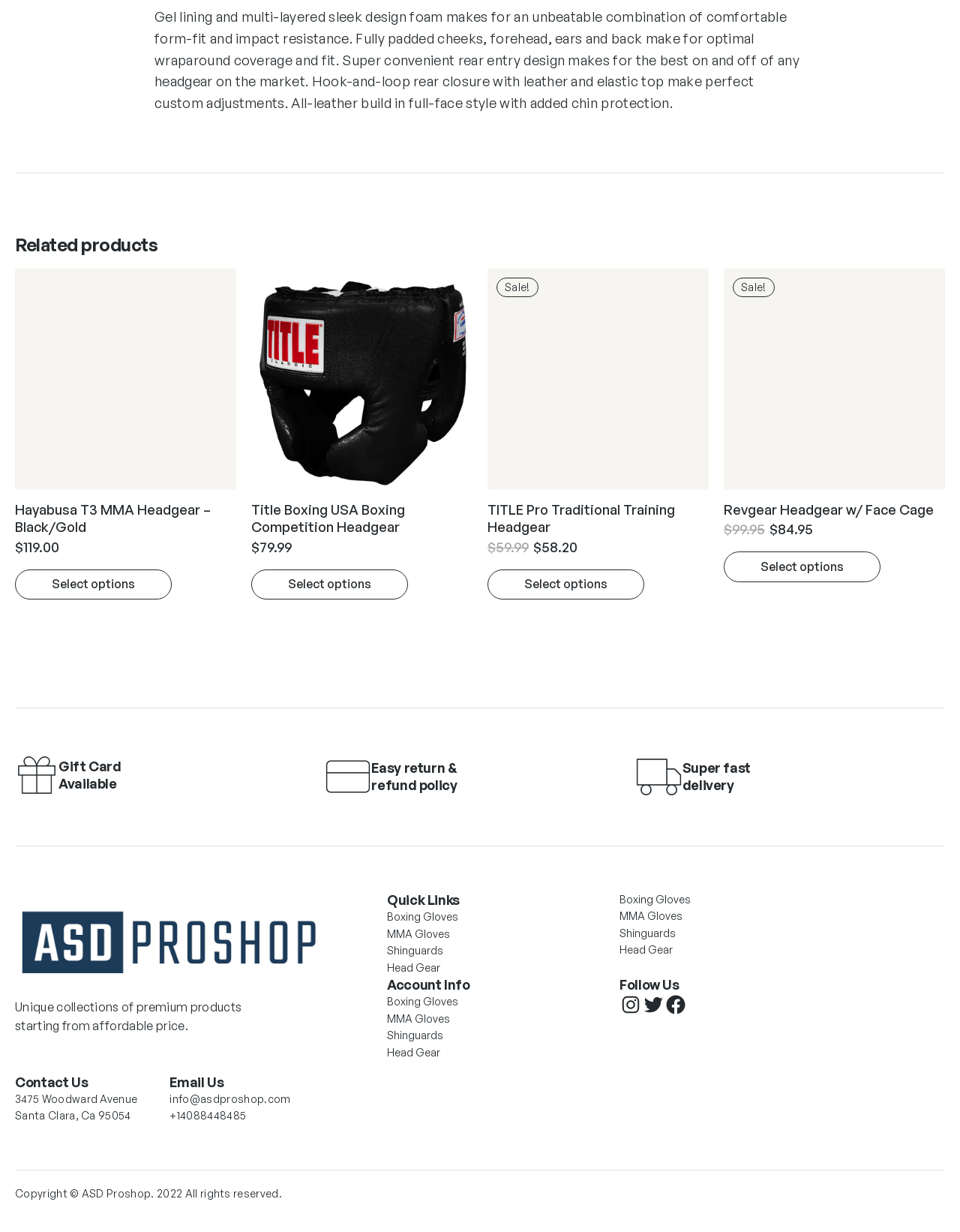Provide a one-word or short-phrase response to the question:
What type of products are featured on this webpage?

MMA Headgear